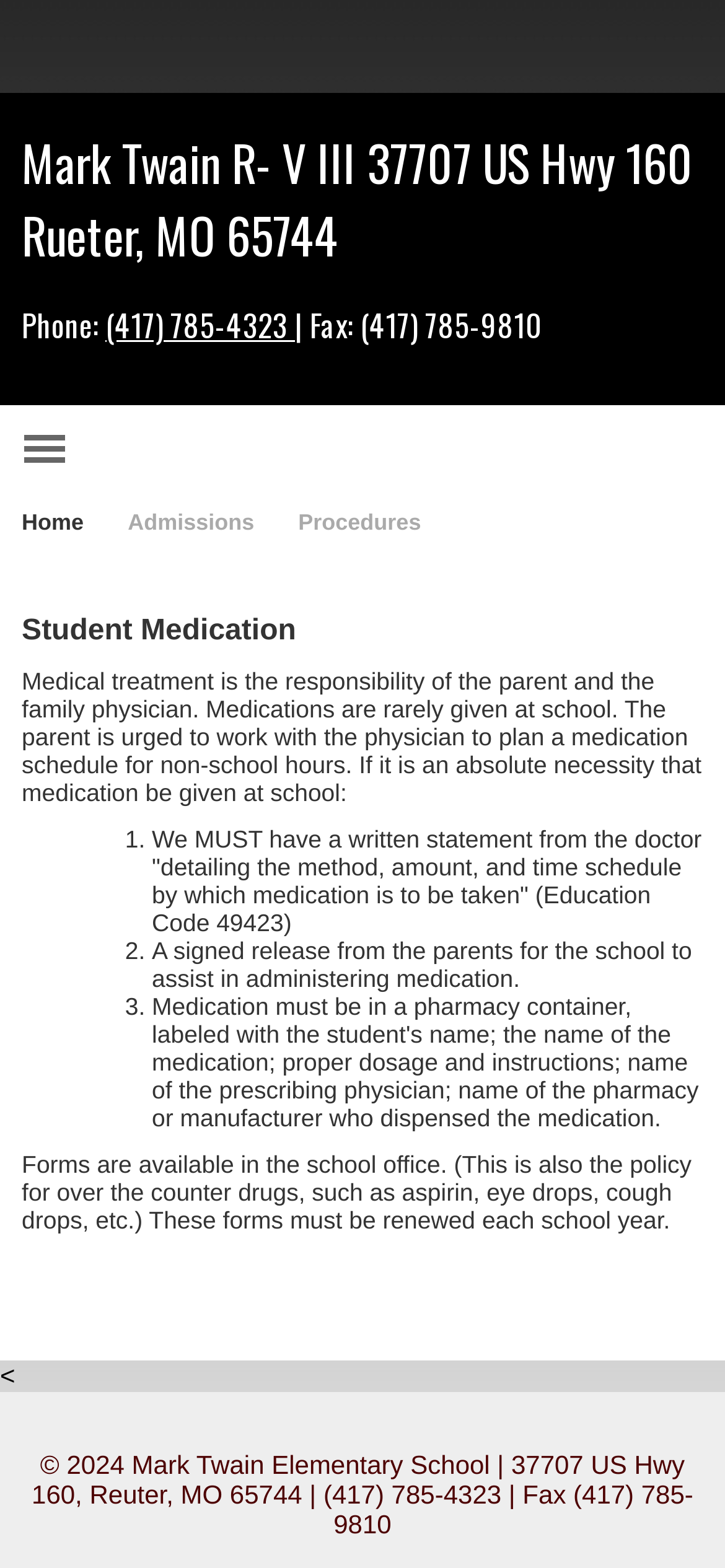Using the format (top-left x, top-left y, bottom-right x, bottom-right y), provide the bounding box coordinates for the described UI element. All values should be floating point numbers between 0 and 1: Procedures

[0.386, 0.324, 0.581, 0.341]